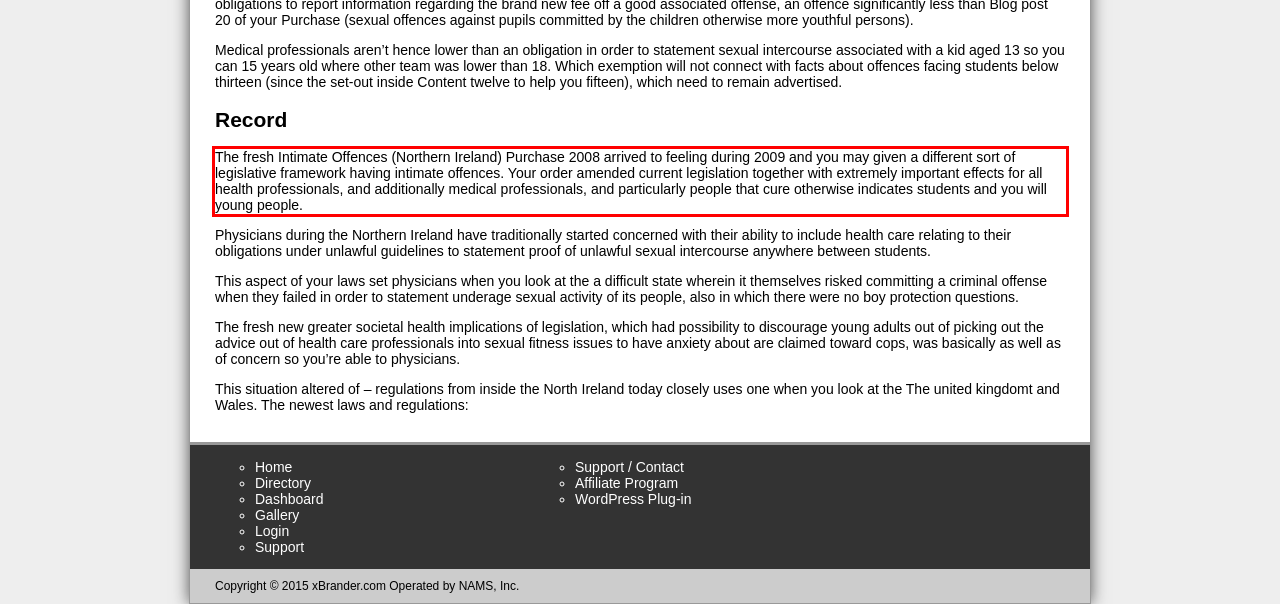Extract and provide the text found inside the red rectangle in the screenshot of the webpage.

The fresh Intimate Offences (Northern Ireland) Purchase 2008 arrived to feeling during 2009 and you may given a different sort of legislative framework having intimate offences. Your order amended current legislation together with extremely important effects for all health professionals, and additionally medical professionals, and particularly people that cure otherwise indicates students and you will young people.